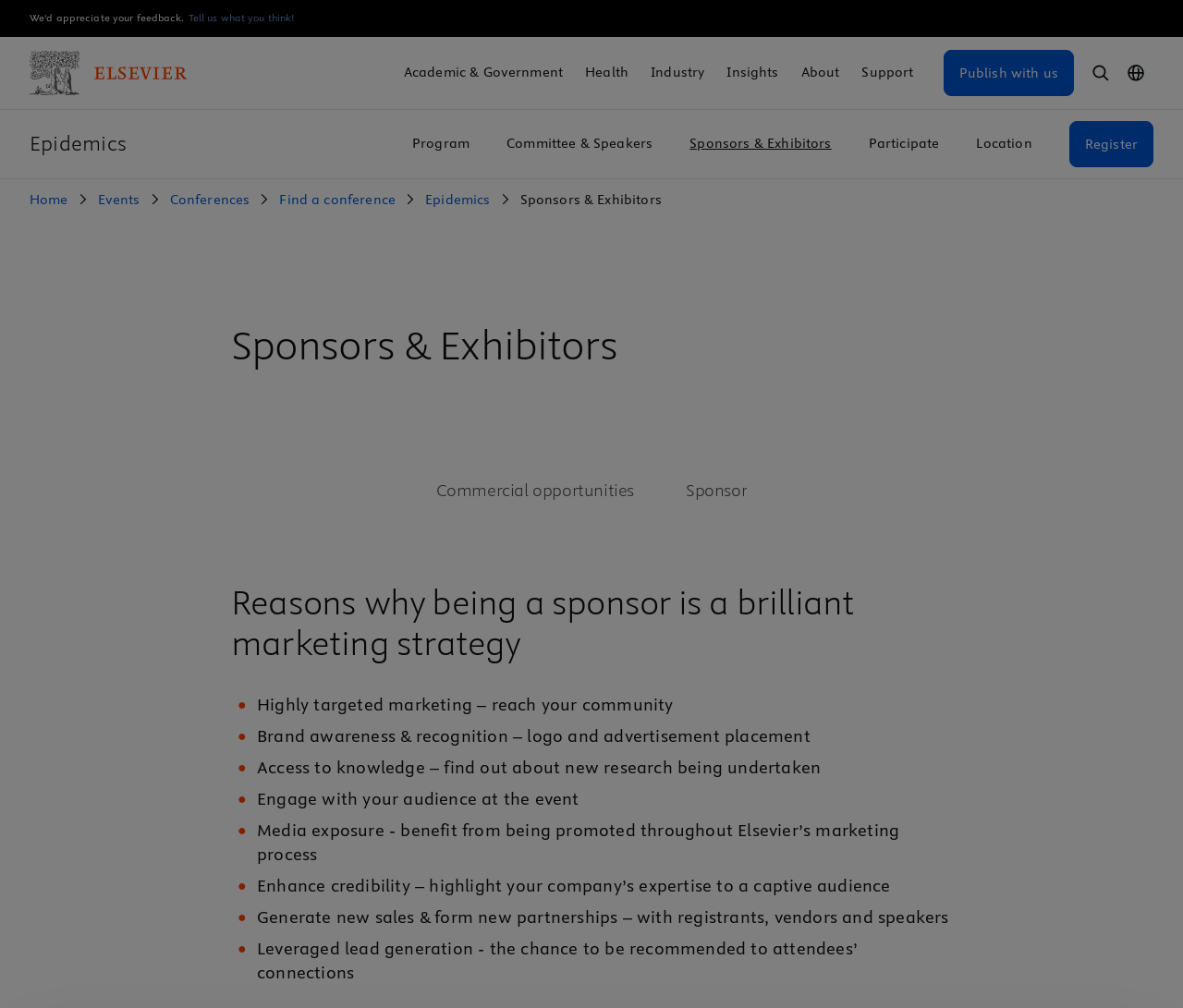Pinpoint the bounding box coordinates of the element to be clicked to execute the instruction: "Search using the search button".

[0.916, 0.055, 0.945, 0.089]